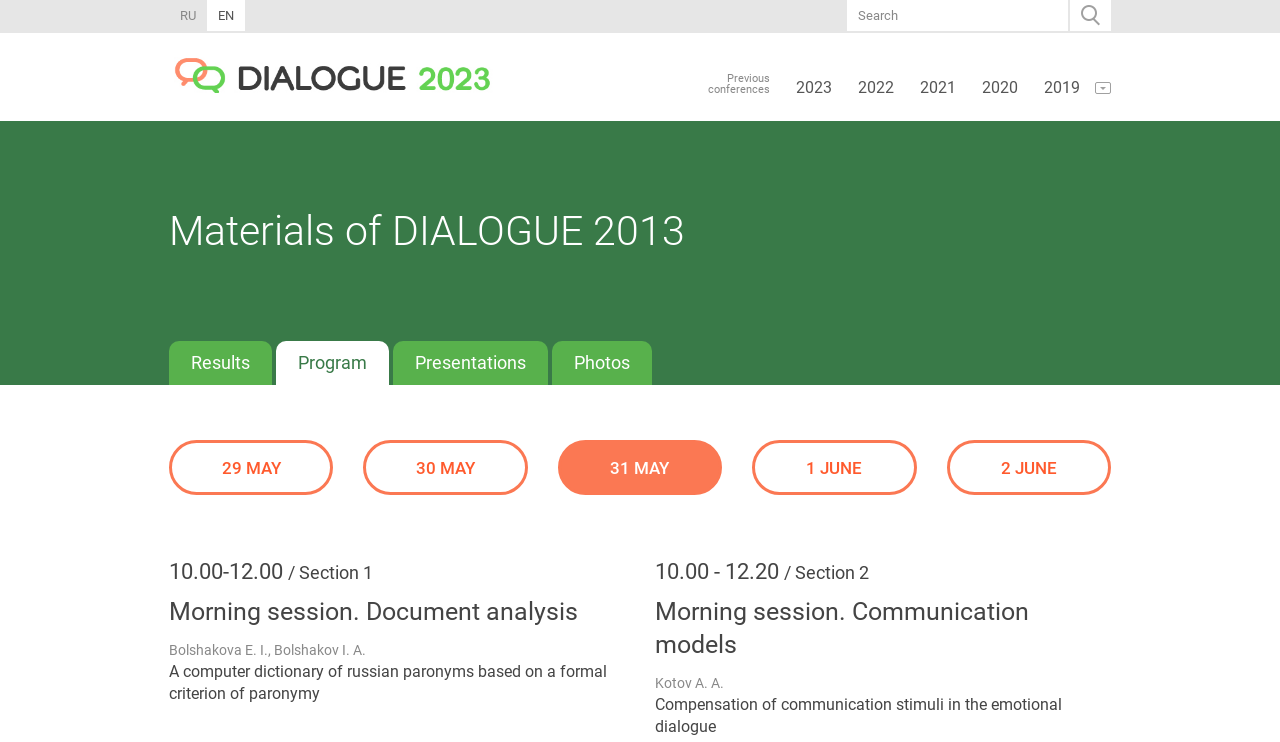Please specify the bounding box coordinates of the clickable region necessary for completing the following instruction: "Search for a keyword". The coordinates must consist of four float numbers between 0 and 1, i.e., [left, top, right, bottom].

[0.662, 0.0, 0.834, 0.042]